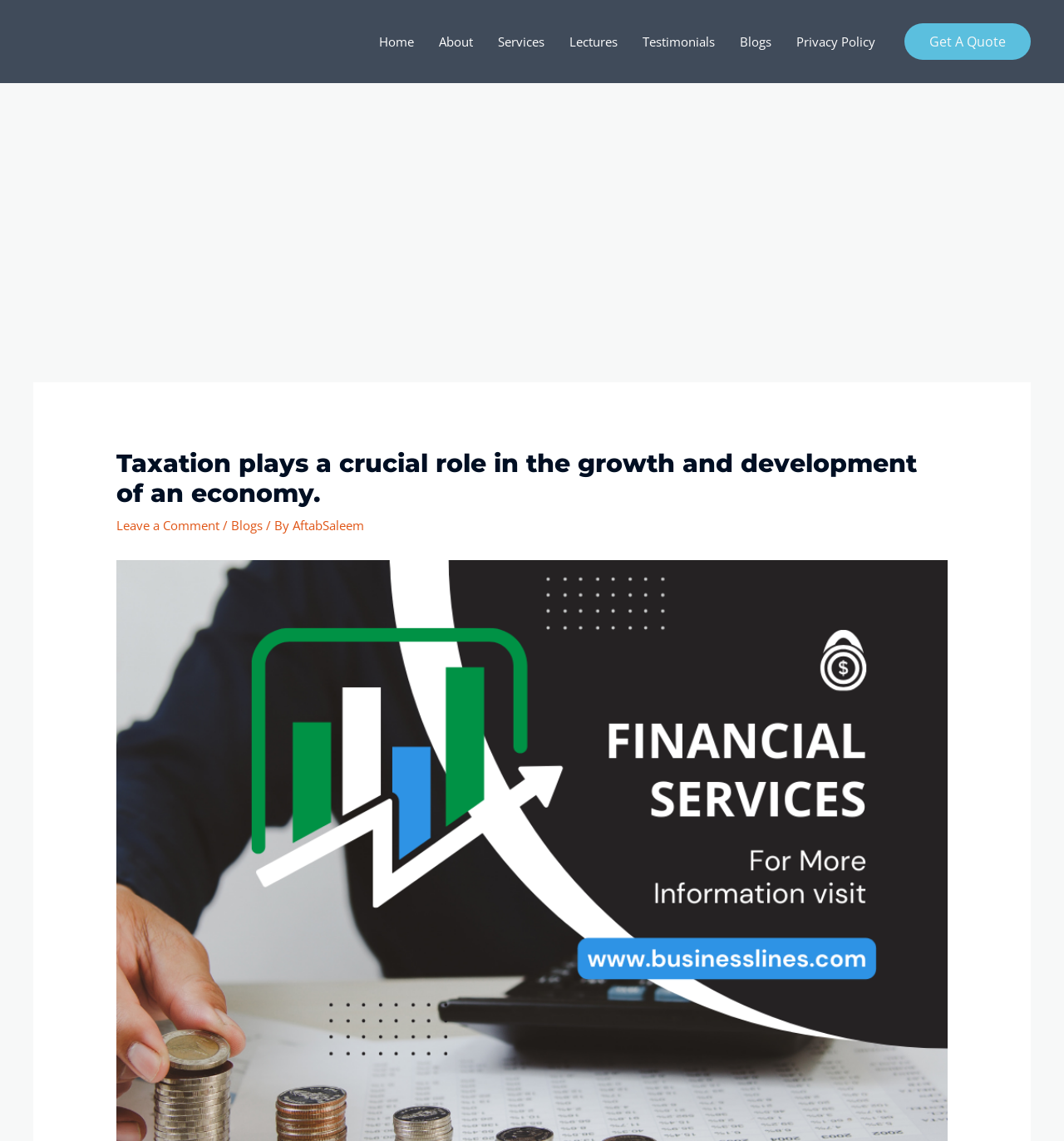Determine the bounding box coordinates of the area to click in order to meet this instruction: "Become a Member".

None